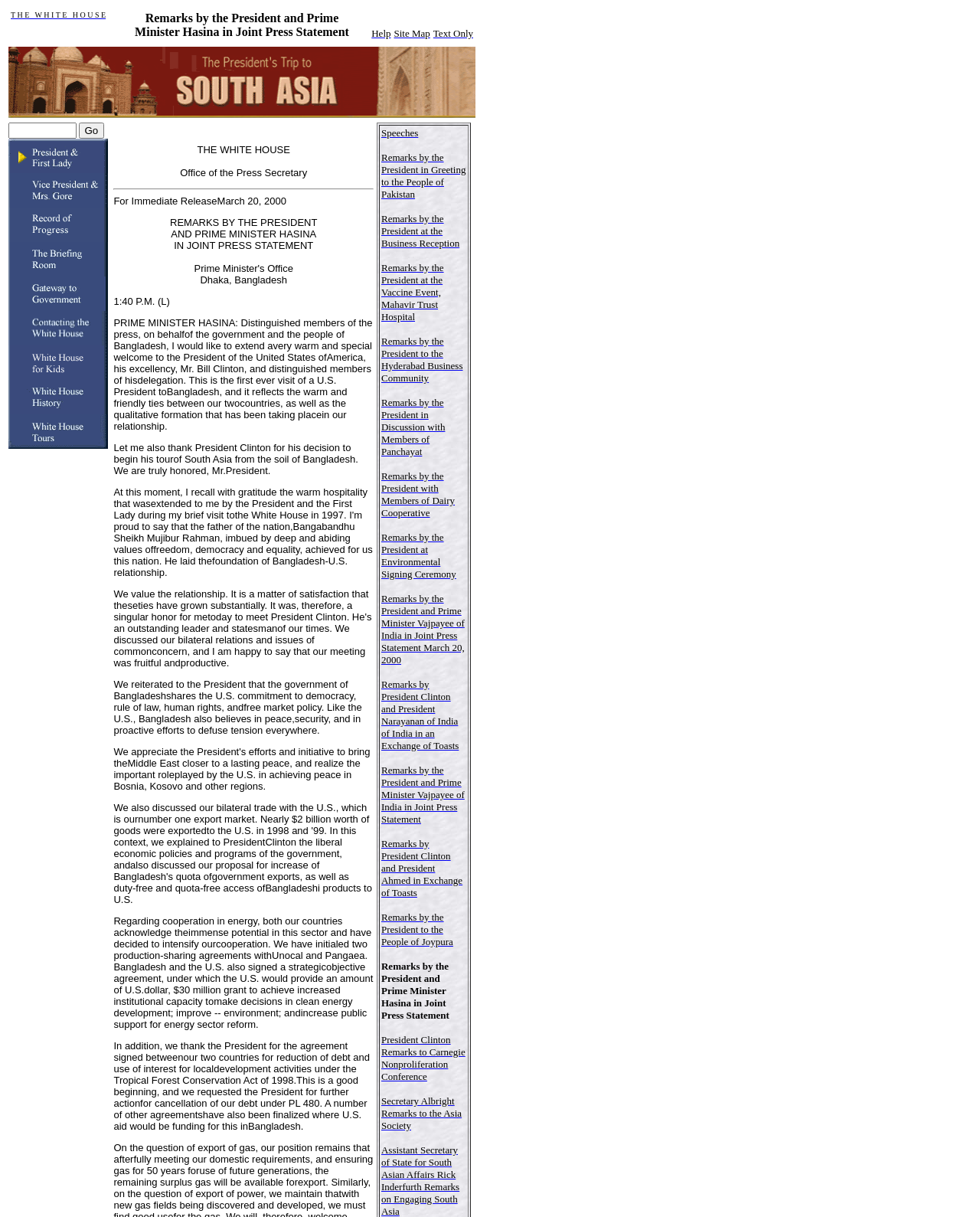Find the bounding box coordinates of the area to click in order to follow the instruction: "Click the 'Go' button".

[0.08, 0.101, 0.106, 0.114]